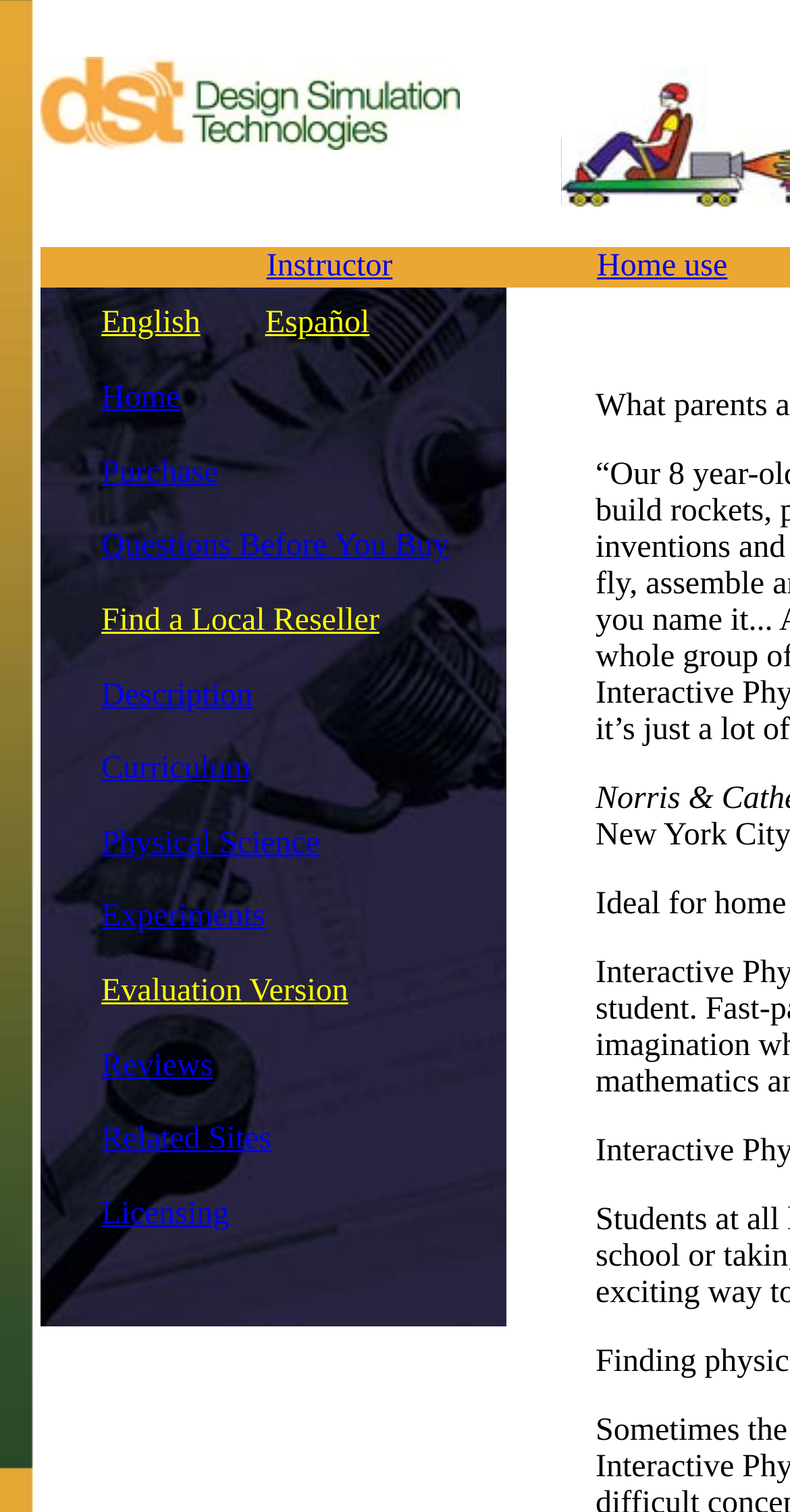Determine the bounding box coordinates for the HTML element mentioned in the following description: "Find a Local Reseller". The coordinates should be a list of four floats ranging from 0 to 1, represented as [left, top, right, bottom].

[0.128, 0.399, 0.48, 0.422]